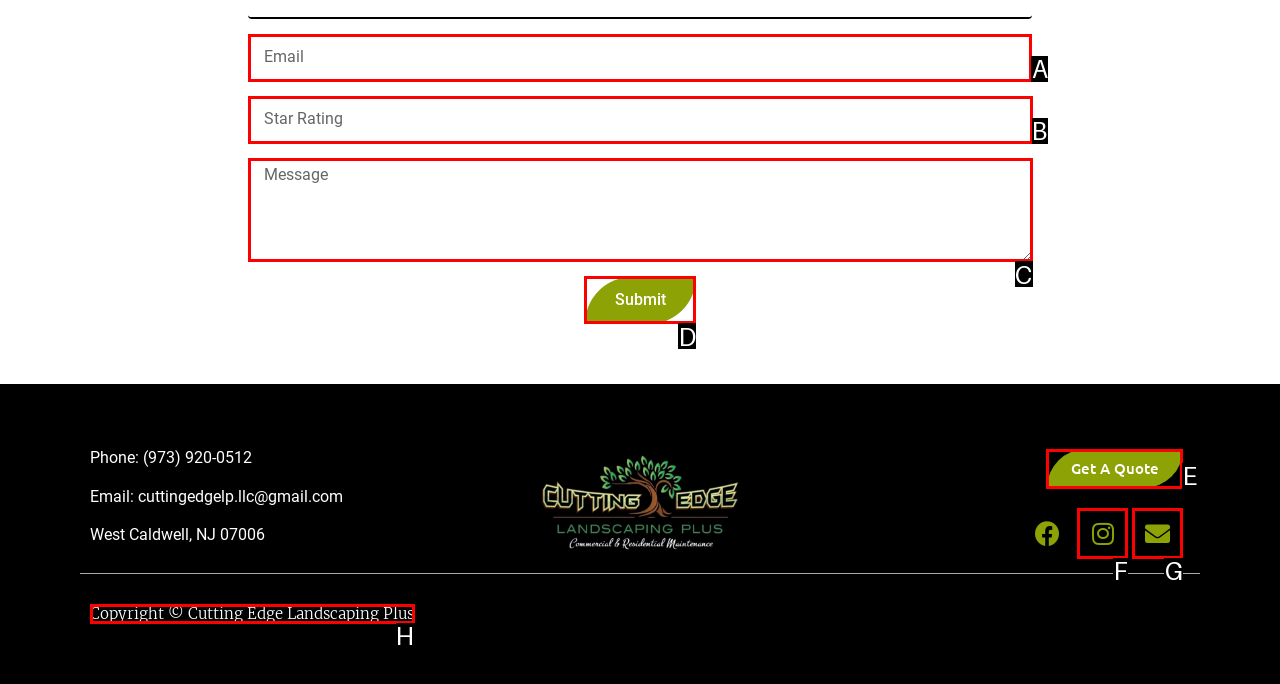Indicate which UI element needs to be clicked to fulfill the task: Enter email
Answer with the letter of the chosen option from the available choices directly.

A